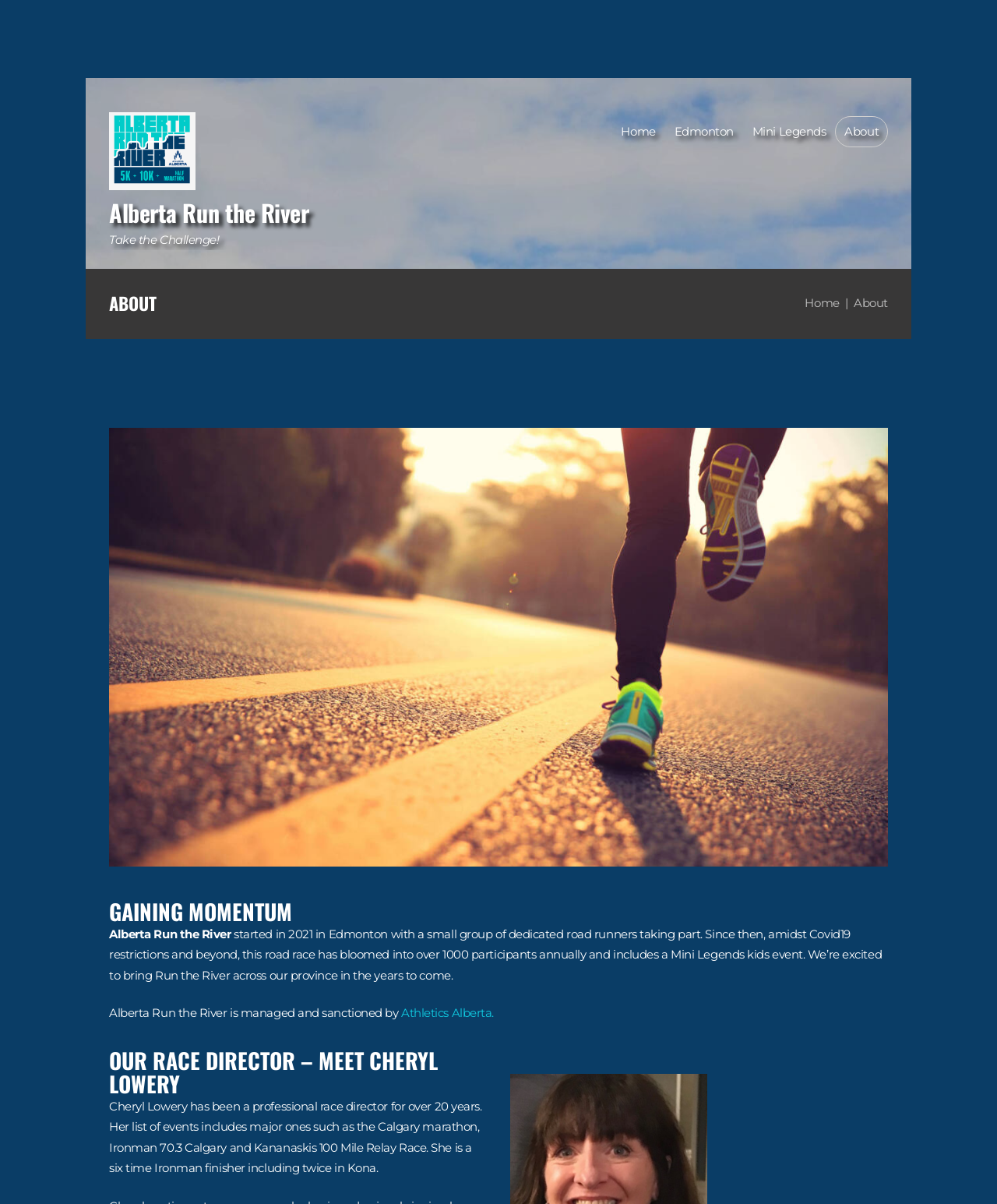Bounding box coordinates are specified in the format (top-left x, top-left y, bottom-right x, bottom-right y). All values are floating point numbers bounded between 0 and 1. Please provide the bounding box coordinate of the region this sentence describes: Home

[0.614, 0.097, 0.667, 0.122]